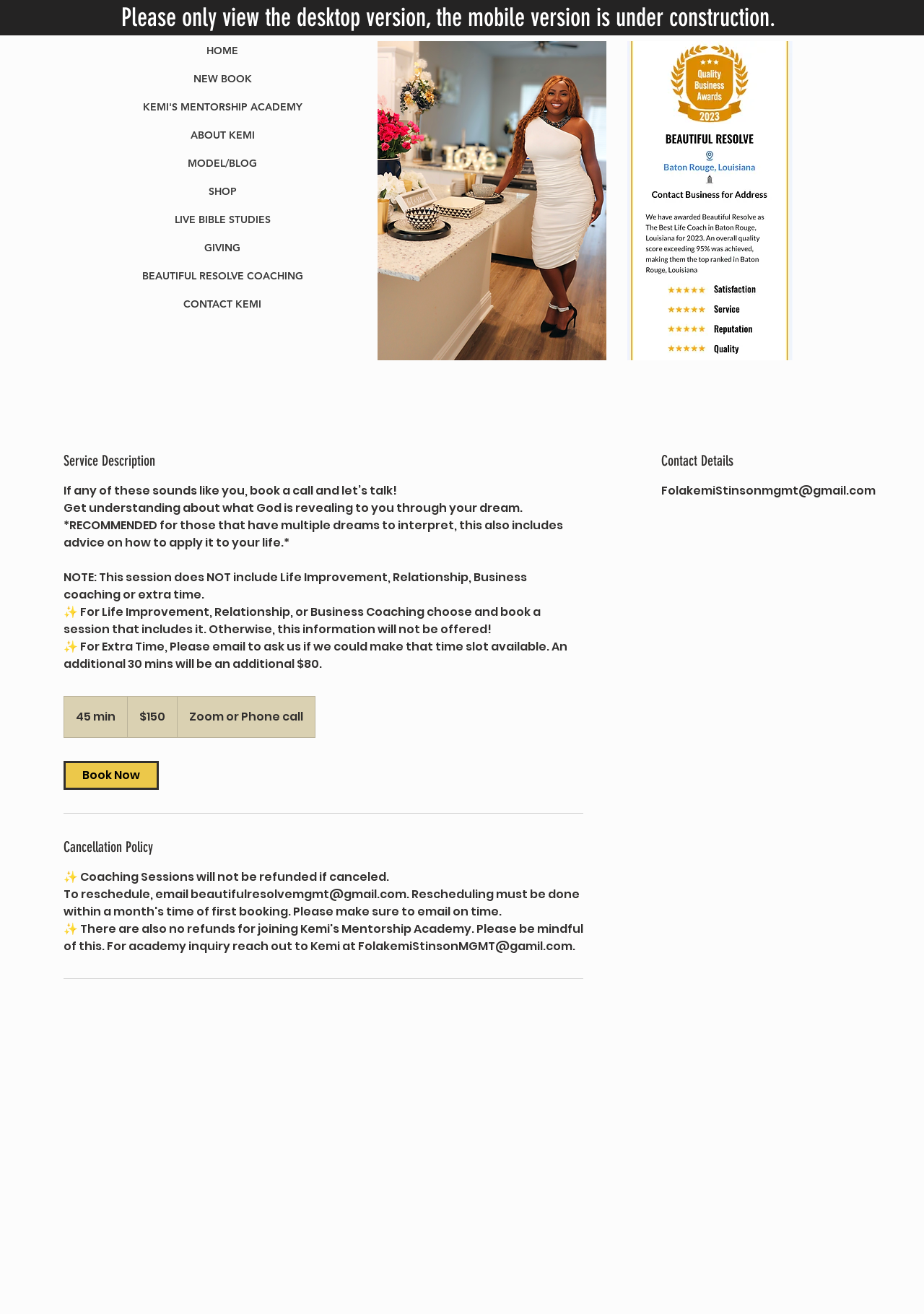Please identify the bounding box coordinates of the element I should click to complete this instruction: 'View the NEW BOOK page'. The coordinates should be given as four float numbers between 0 and 1, like this: [left, top, right, bottom].

[0.147, 0.053, 0.334, 0.067]